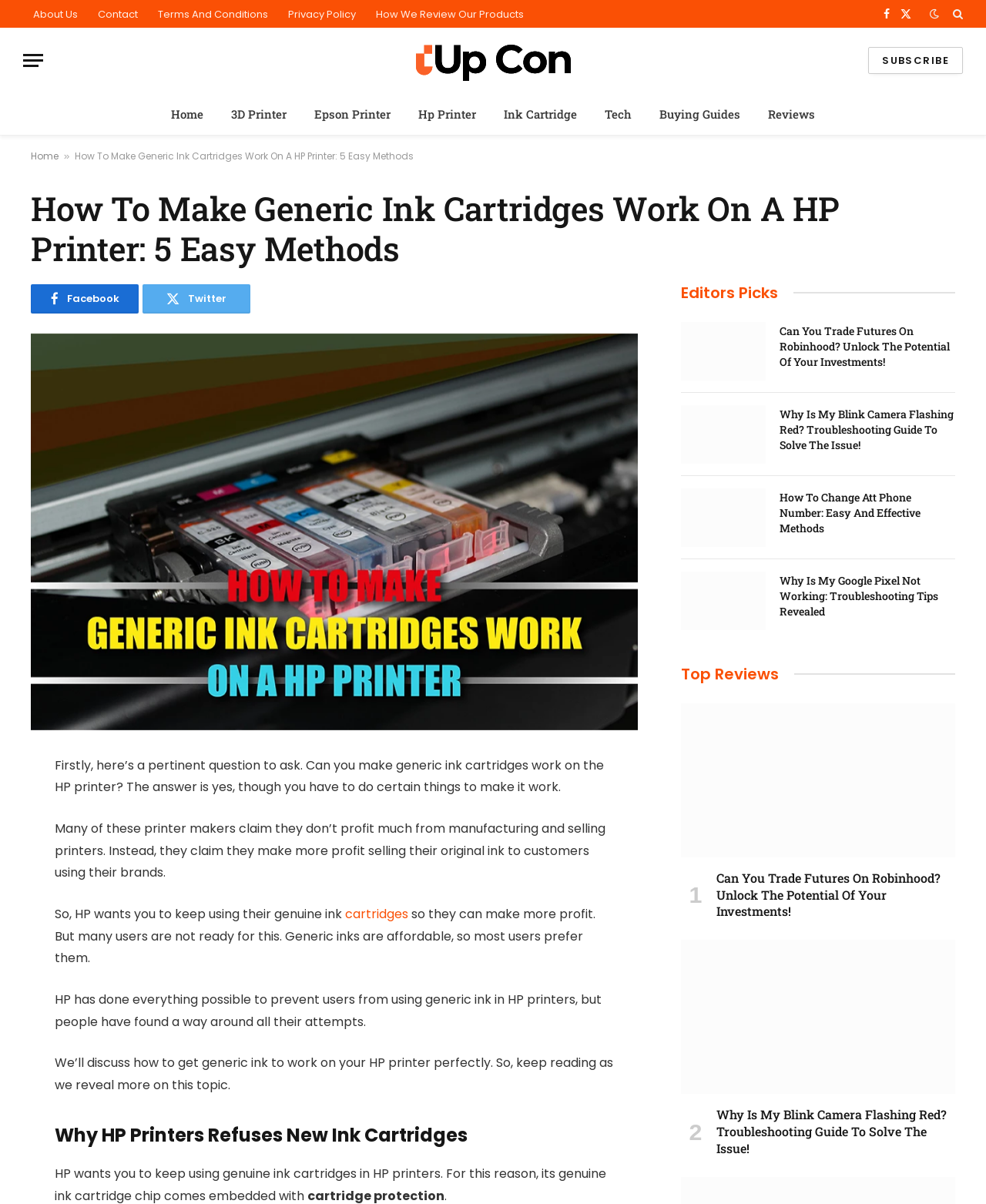Locate the UI element described by Terms And Conditions in the provided webpage screenshot. Return the bounding box coordinates in the format (top-left x, top-left y, bottom-right x, bottom-right y), ensuring all values are between 0 and 1.

[0.15, 0.0, 0.282, 0.023]